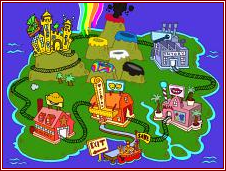Convey a detailed narrative of what is depicted in the image.

This vibrant image showcases a colorful, cartoon-style island map from the educational game "Play-Doh Creations." The island is adorned with various whimsical areas, including a castle surrounded by green hills, a rainbow arching over volcanic terrain, and a factory depicted in a playful manner. Prominent landmarks include lively buildings that represent key locations within the game, such as the "EXIT" and "SEND" signs, guiding players through their interactive experience. Each element contributes to the playful atmosphere, inviting players to explore and create their own imaginative designs using the iconic Play-Doh brand.